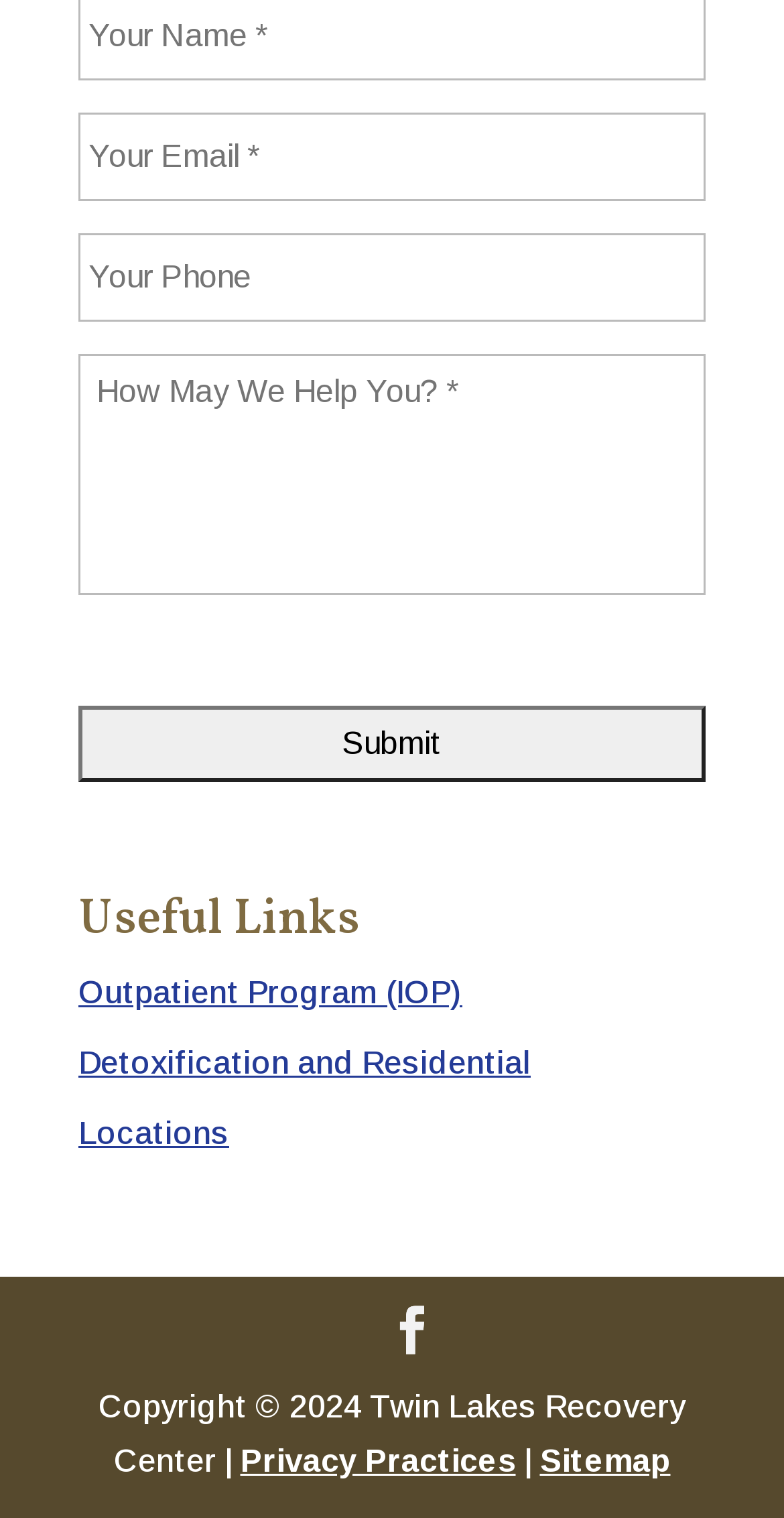Find the bounding box of the web element that fits this description: "Lab Glassware".

None